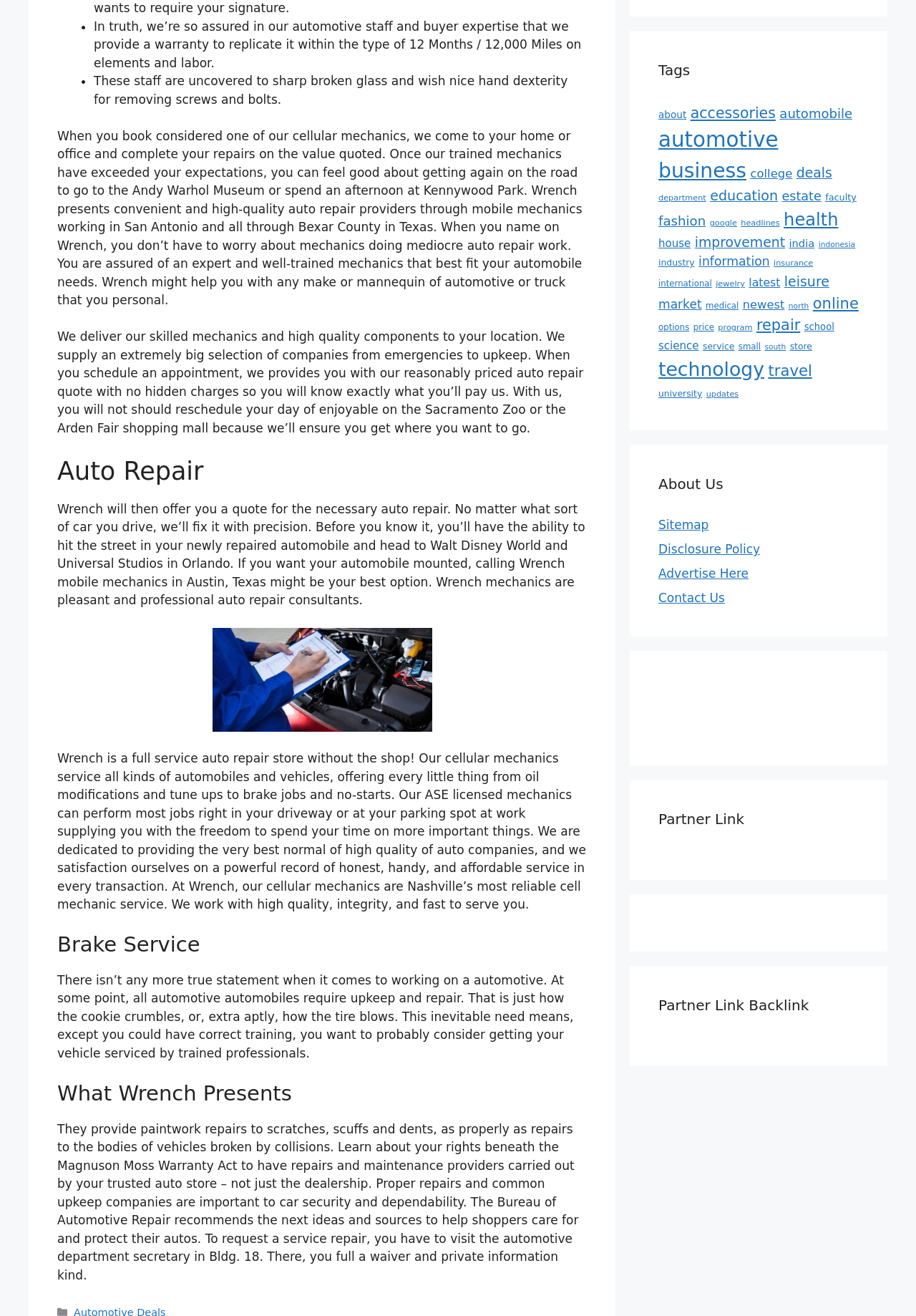Please find the bounding box for the UI element described by: "Cart (0)".

None